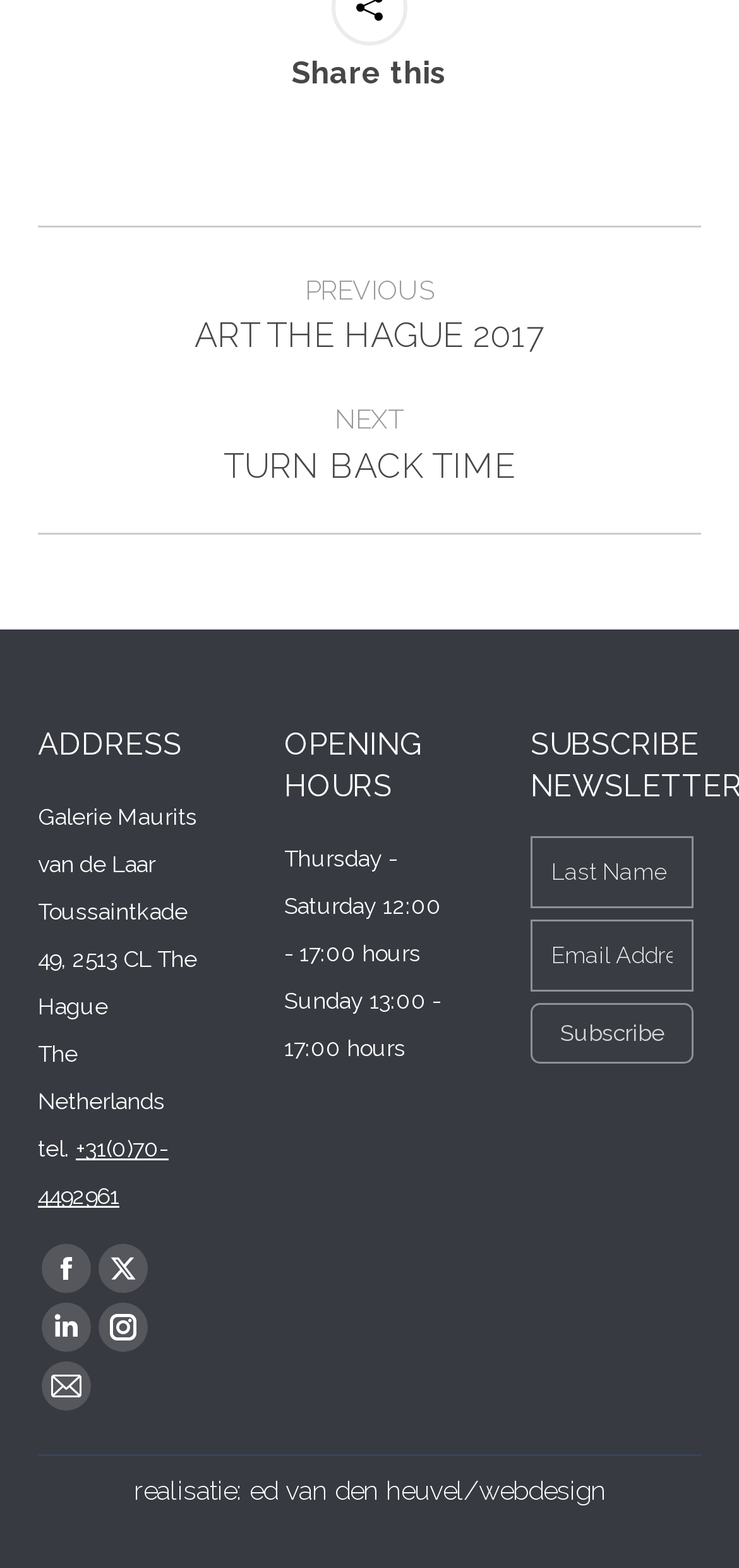Use a single word or phrase to respond to the question:
What is the purpose of the textboxes?

To subscribe